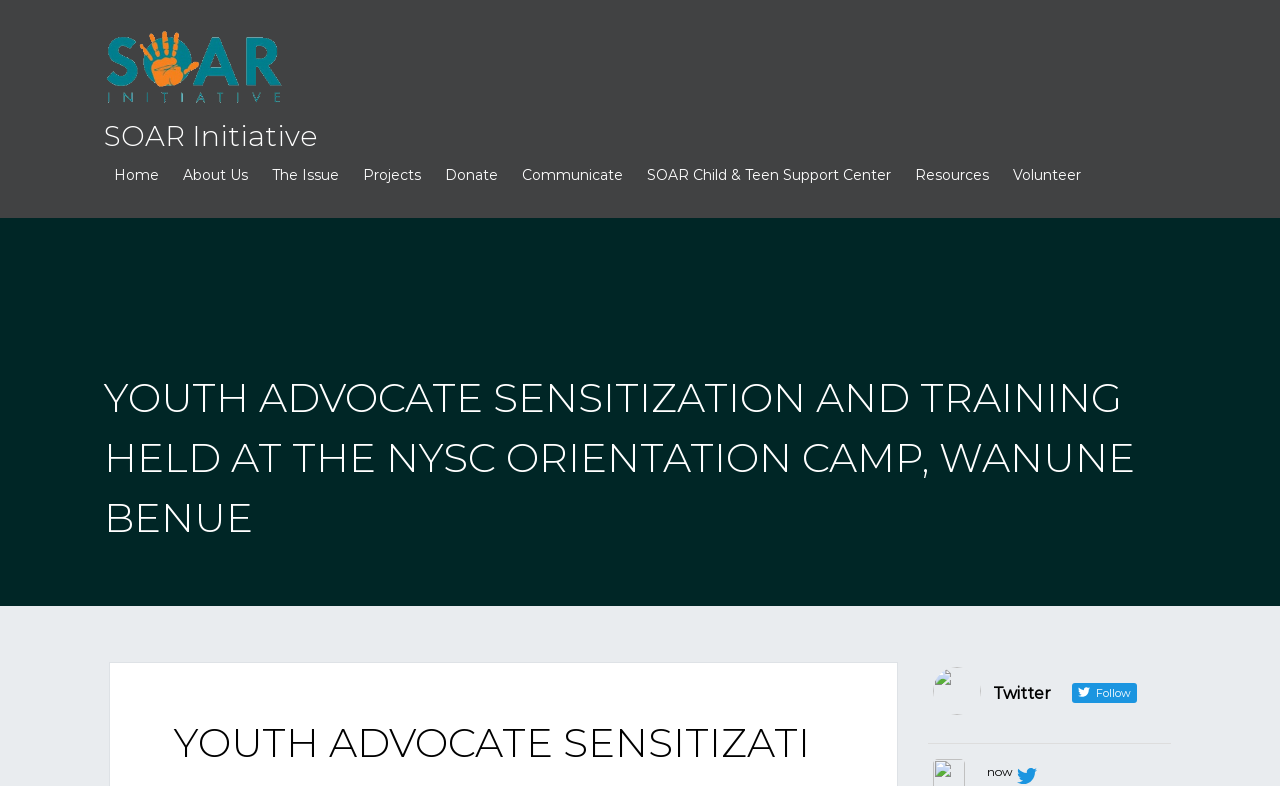Identify the title of the webpage and provide its text content.

YOUTH ADVOCATE SENSITIZATION AND TRAINING HELD AT THE NYSC ORIENTATION CAMP, WANUNE BENUE